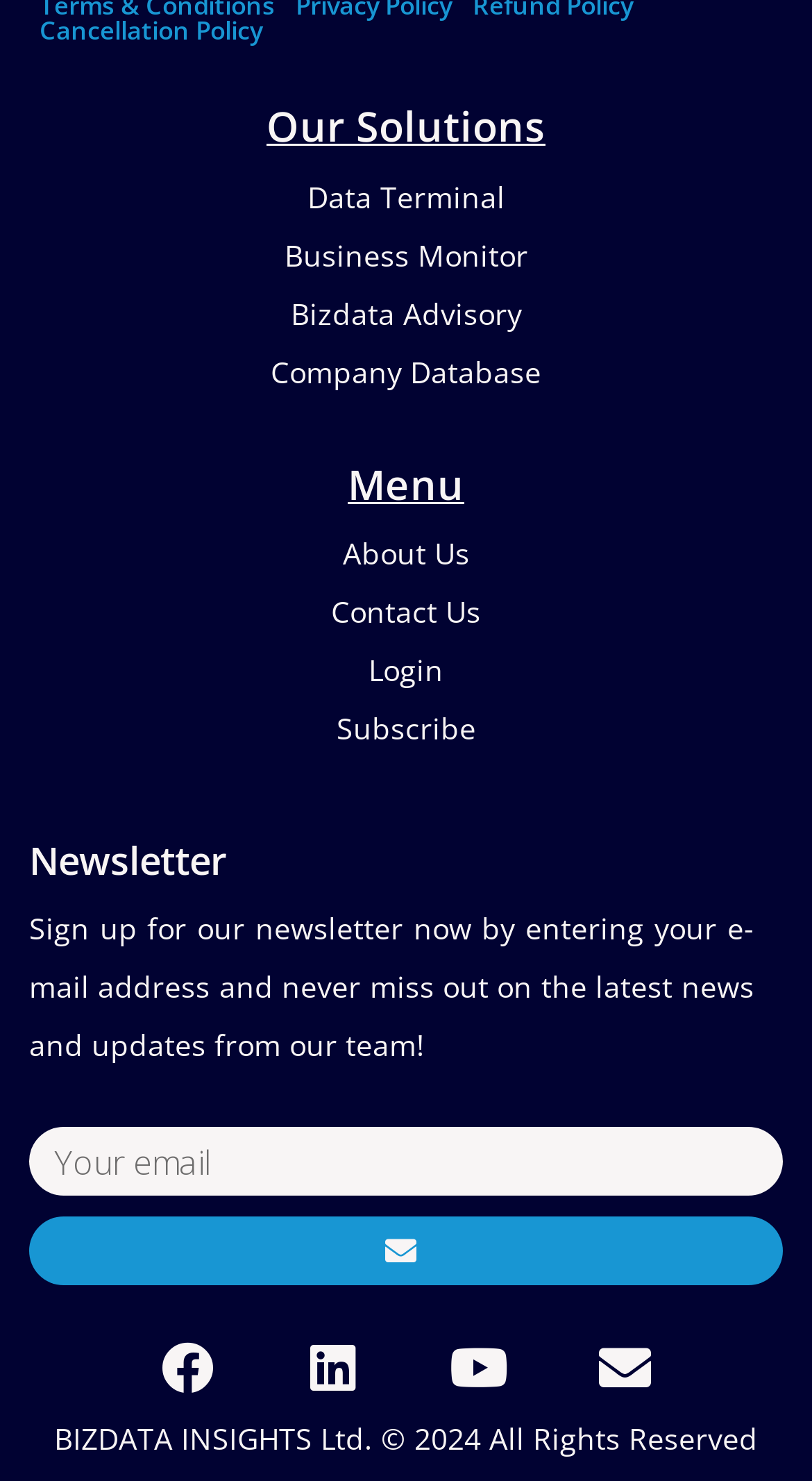Can you find the bounding box coordinates of the area I should click to execute the following instruction: "Follow on Facebook"?

[0.167, 0.888, 0.295, 0.958]